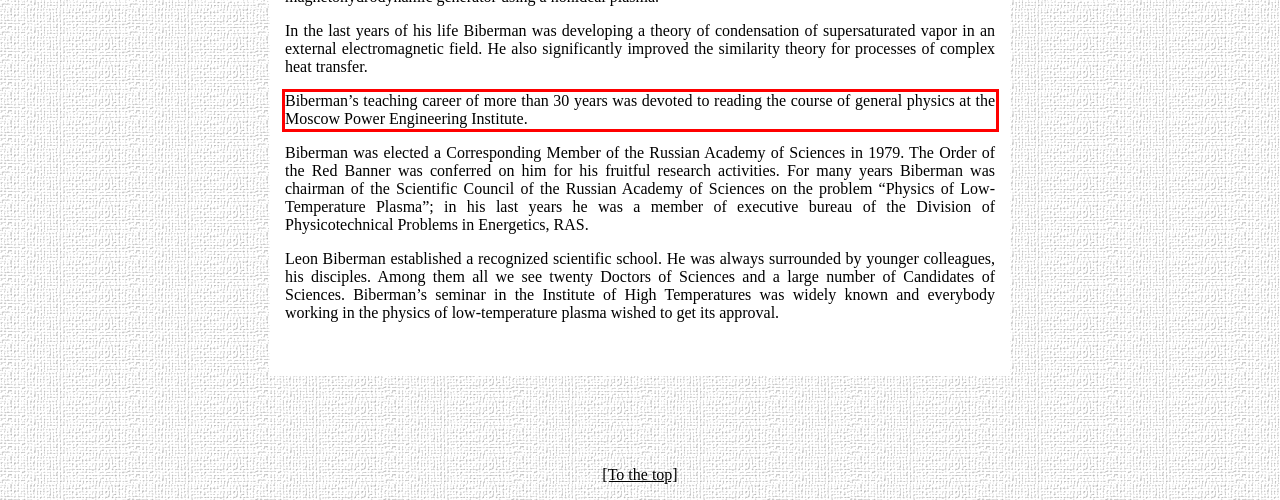Identify the text inside the red bounding box in the provided webpage screenshot and transcribe it.

Biberman’s teaching career of more than 30 years was devoted to reading the course of general physics at the Moscow Power Engineering Institute.